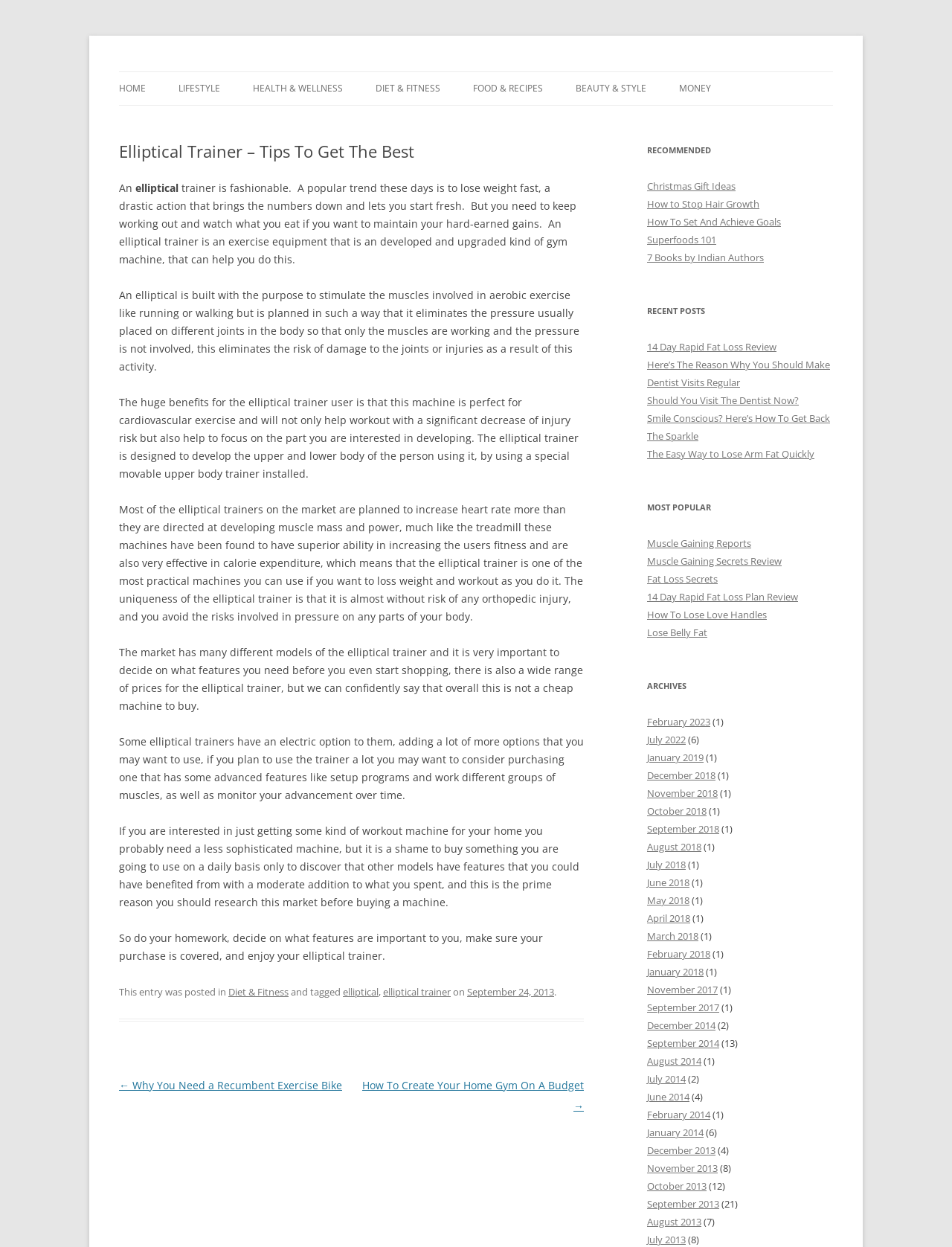What is the purpose of an elliptical trainer?
From the screenshot, provide a brief answer in one word or phrase.

Cardiovascular exercise